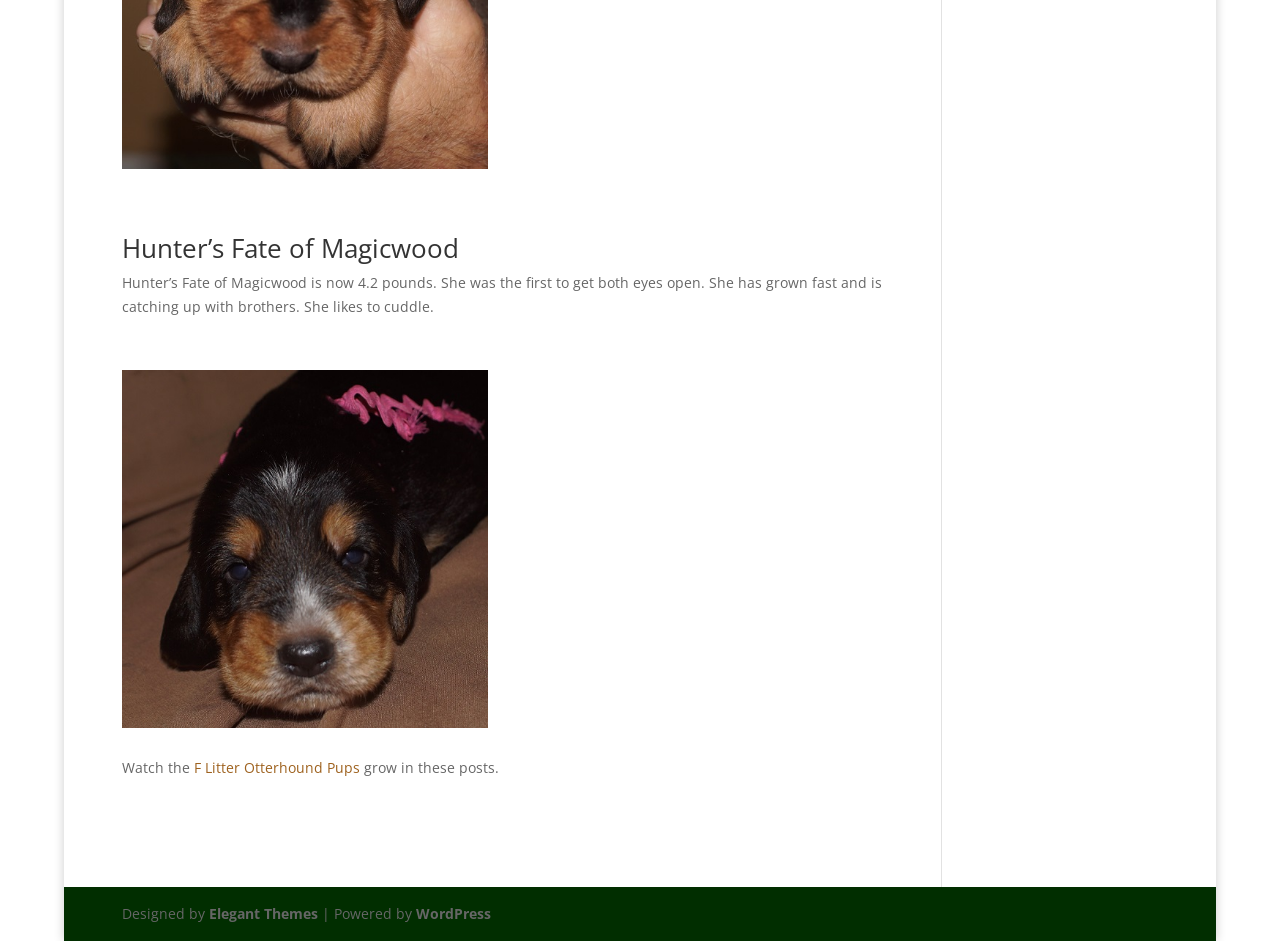What is the name of the puppy?
Relying on the image, give a concise answer in one word or a brief phrase.

Hunter’s Fate of Magicwood